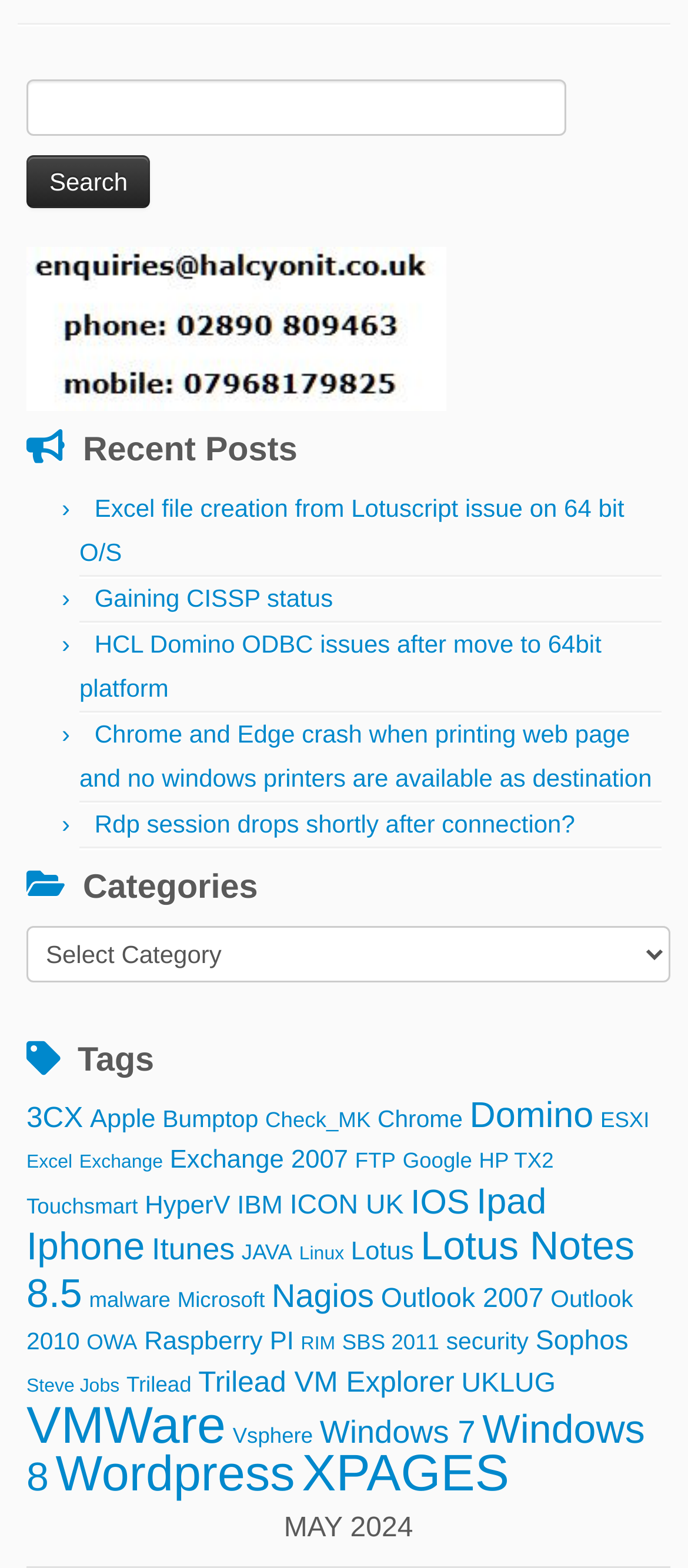Utilize the details in the image to thoroughly answer the following question: What is the most popular tag?

I looked at the list of tags and counted the number of items associated with each tag. The tag 'Domino' has the most items associated with it, with 15 items.